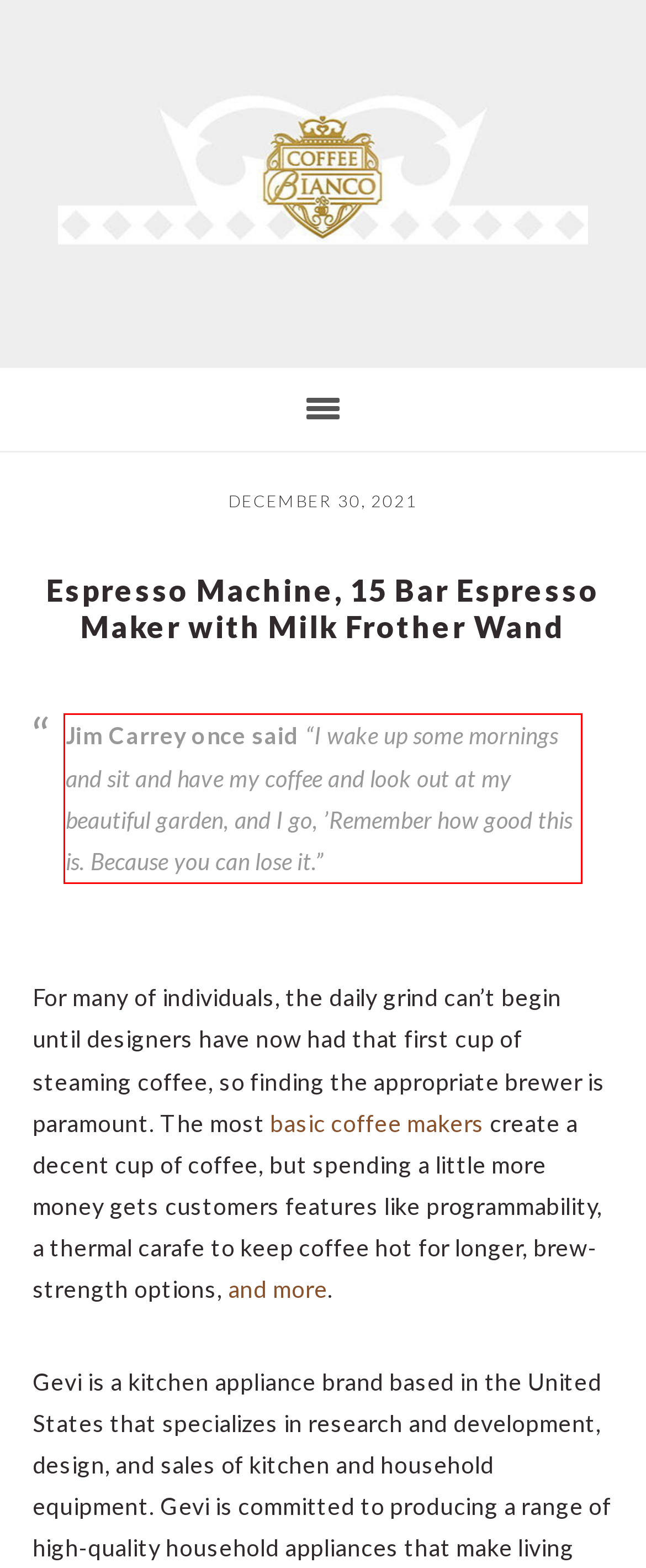Please use OCR to extract the text content from the red bounding box in the provided webpage screenshot.

Jim Carrey once said “I wake up some mornings and sit and have my coffee and look out at my beautiful garden, and I go, ’Remember how good this is. Because you can lose it.”